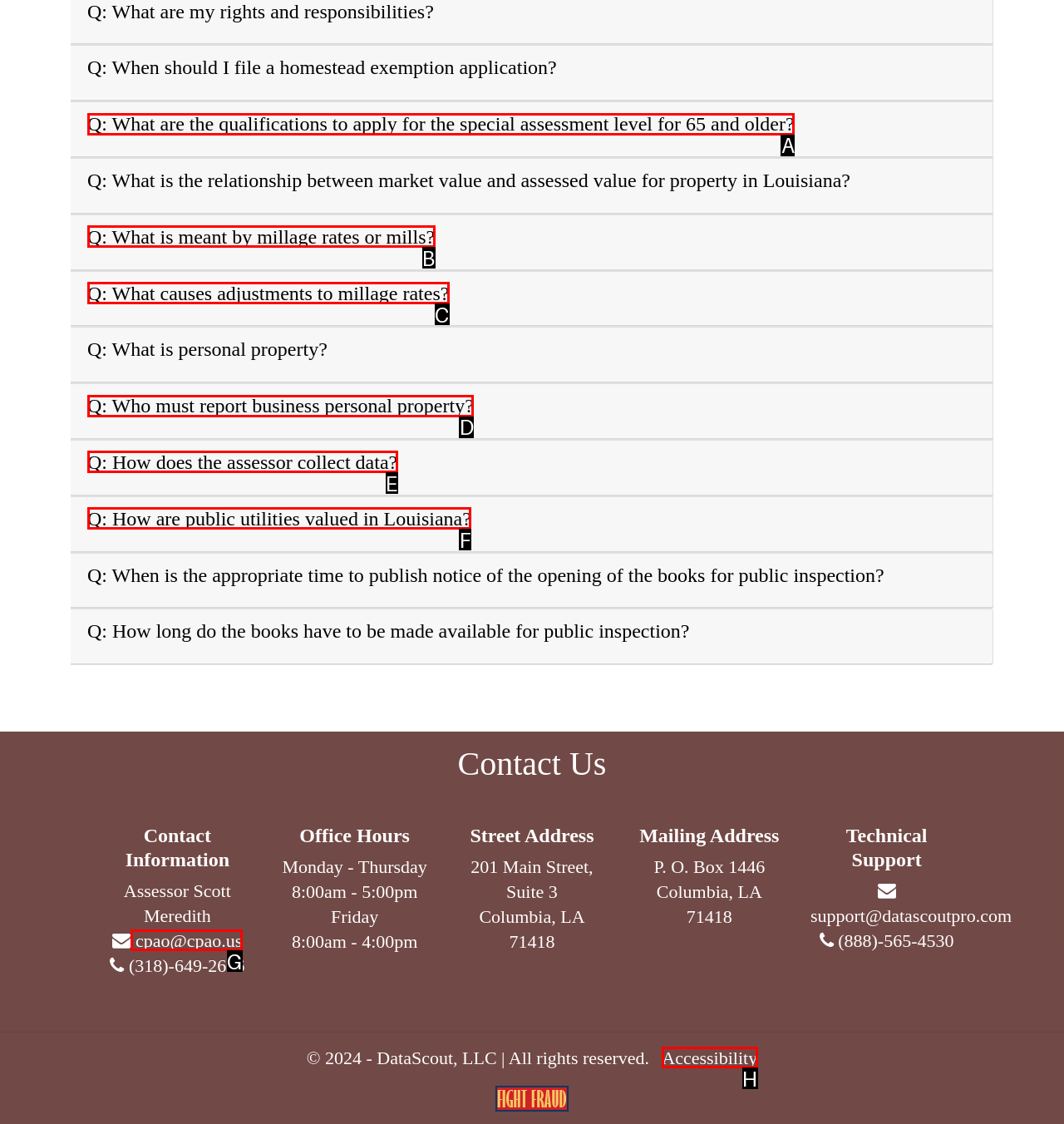Please provide the letter of the UI element that best fits the following description: cpao@cpao.us
Respond with the letter from the given choices only.

G